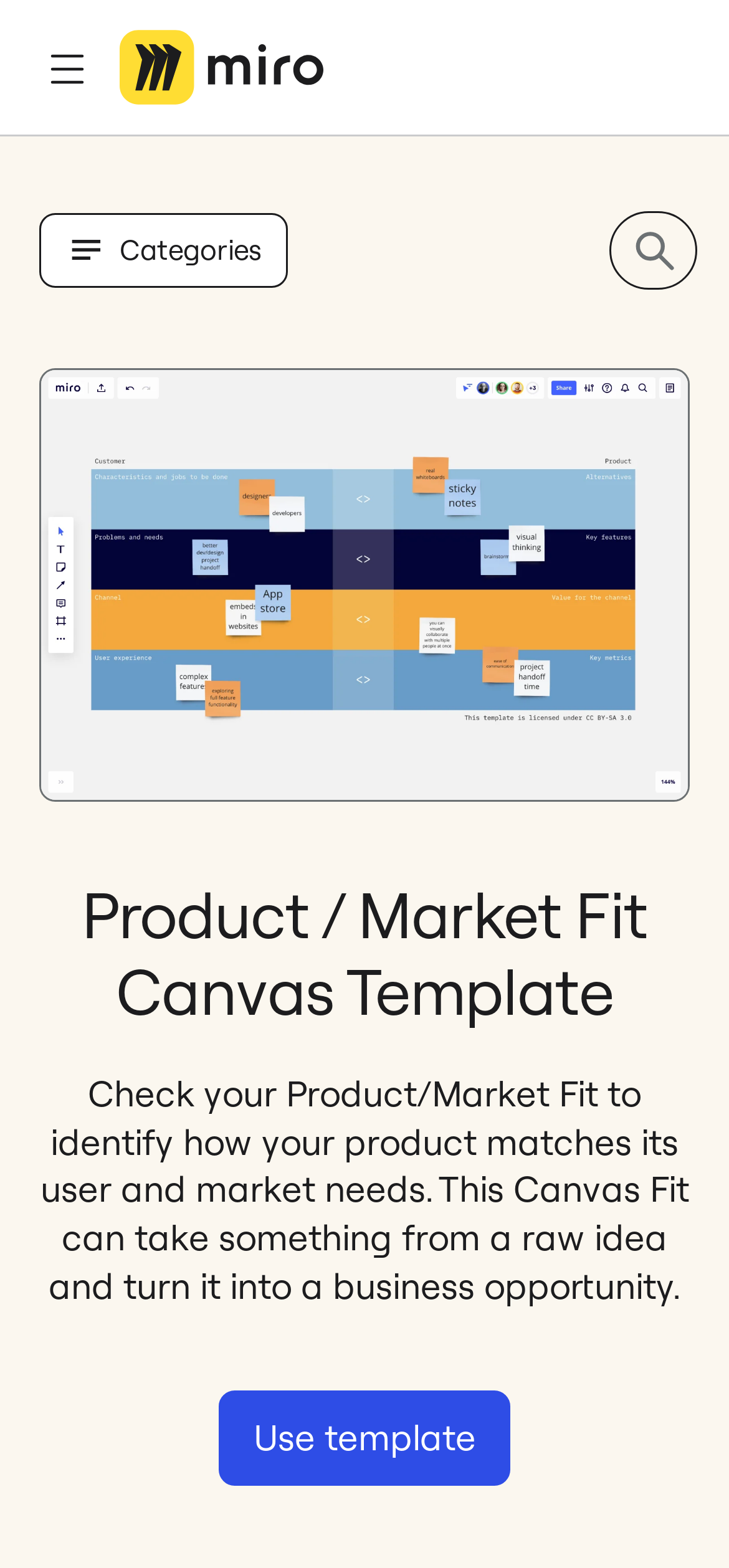Bounding box coordinates should be in the format (top-left x, top-left y, bottom-right x, bottom-right y) and all values should be floating point numbers between 0 and 1. Determine the bounding box coordinate for the UI element described as: aria-label="Go to the main page"

[0.164, 0.029, 0.444, 0.052]